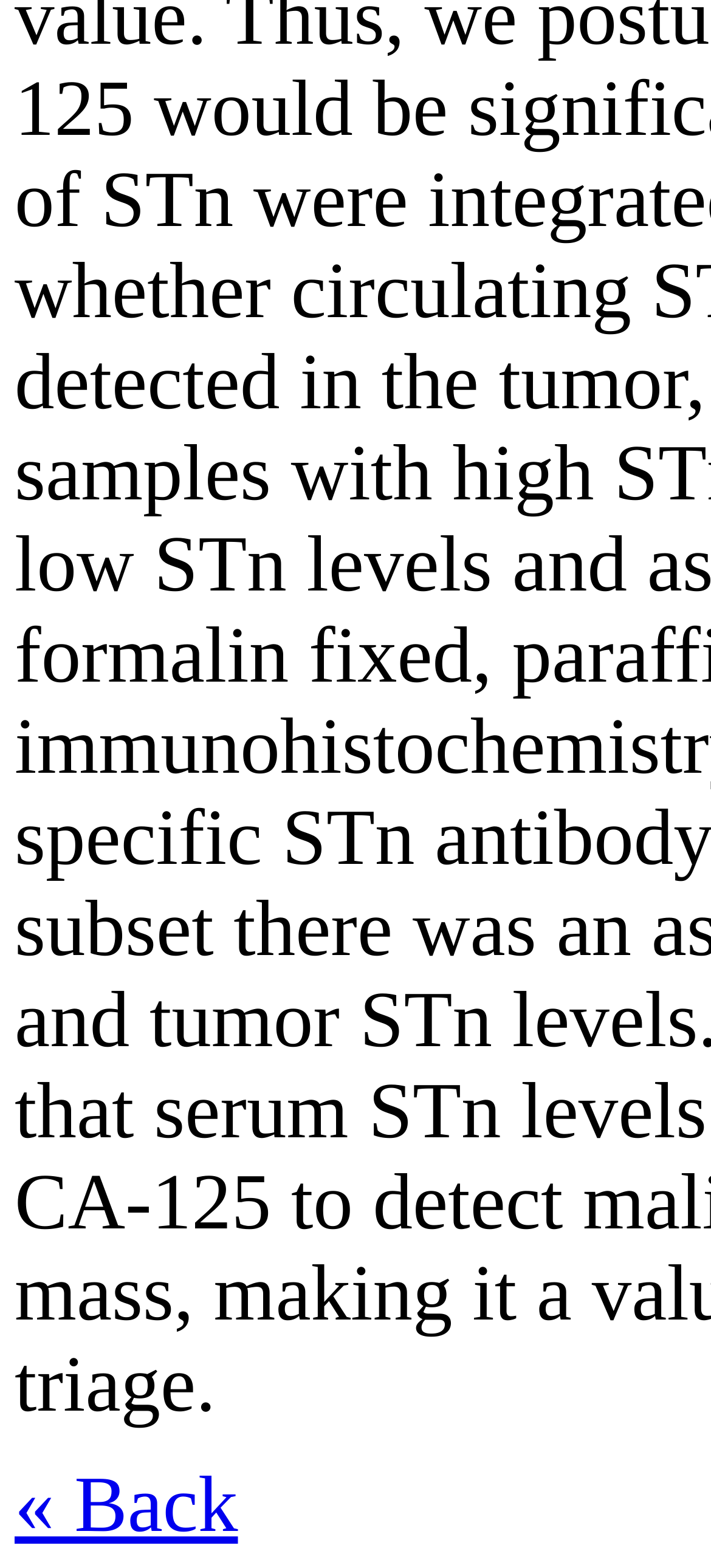Identify the bounding box of the UI element that matches this description: "« Back".

[0.021, 0.932, 0.335, 0.988]